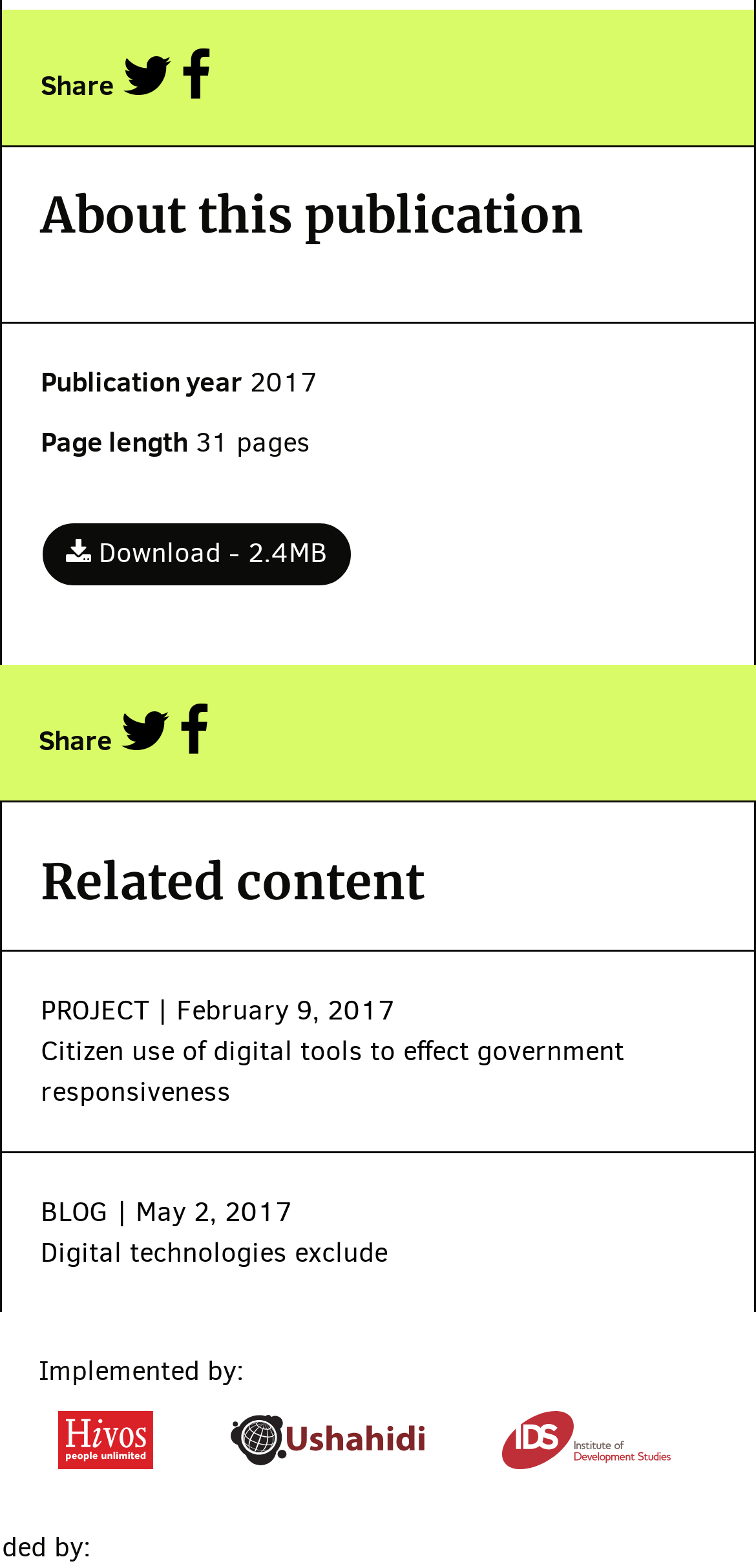Locate the bounding box coordinates of the clickable region to complete the following instruction: "Explore implemented by."

[0.051, 0.887, 0.28, 0.974]